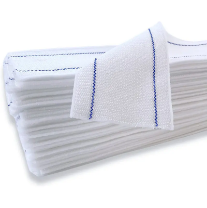Give a one-word or phrase response to the following question: What is the primary benefit of the pads' texture?

High absorbency